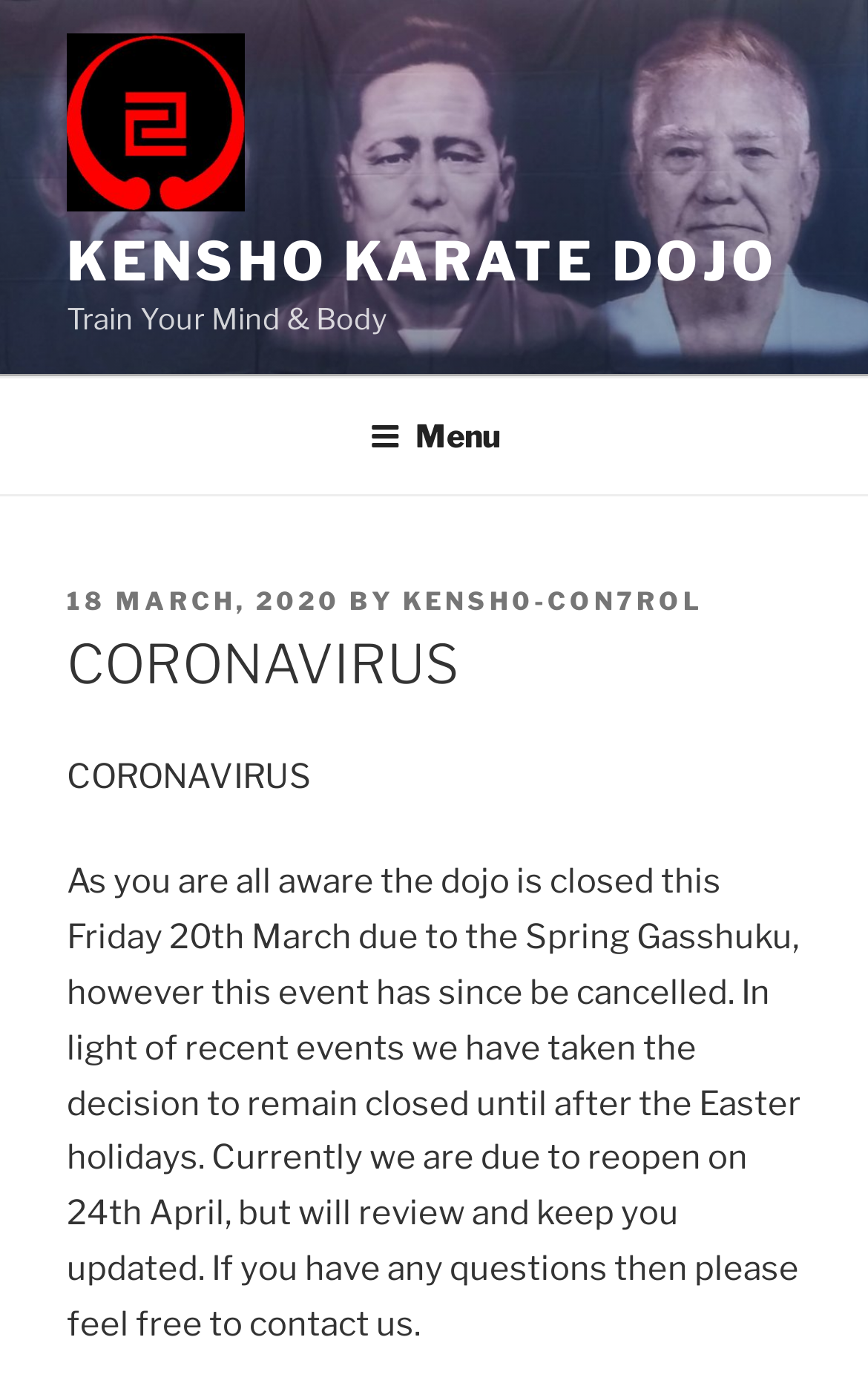What is the purpose of the dojo?
Using the information from the image, answer the question thoroughly.

I found the answer by looking at the StaticText element with the text 'Train Your Mind & Body' which is located below the dojo's name, suggesting that it is the purpose or slogan of the dojo.